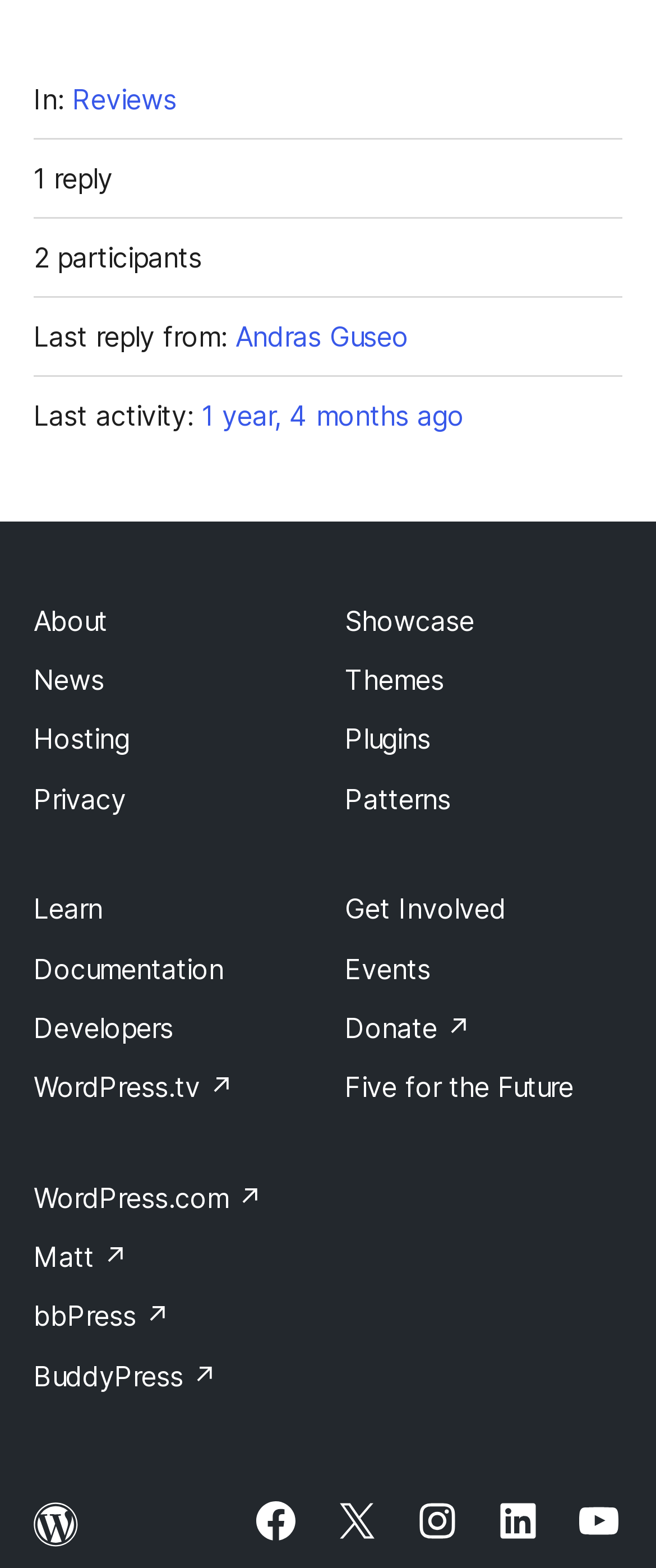Who made the last reply?
Refer to the image and answer the question using a single word or phrase.

Andras Guseo